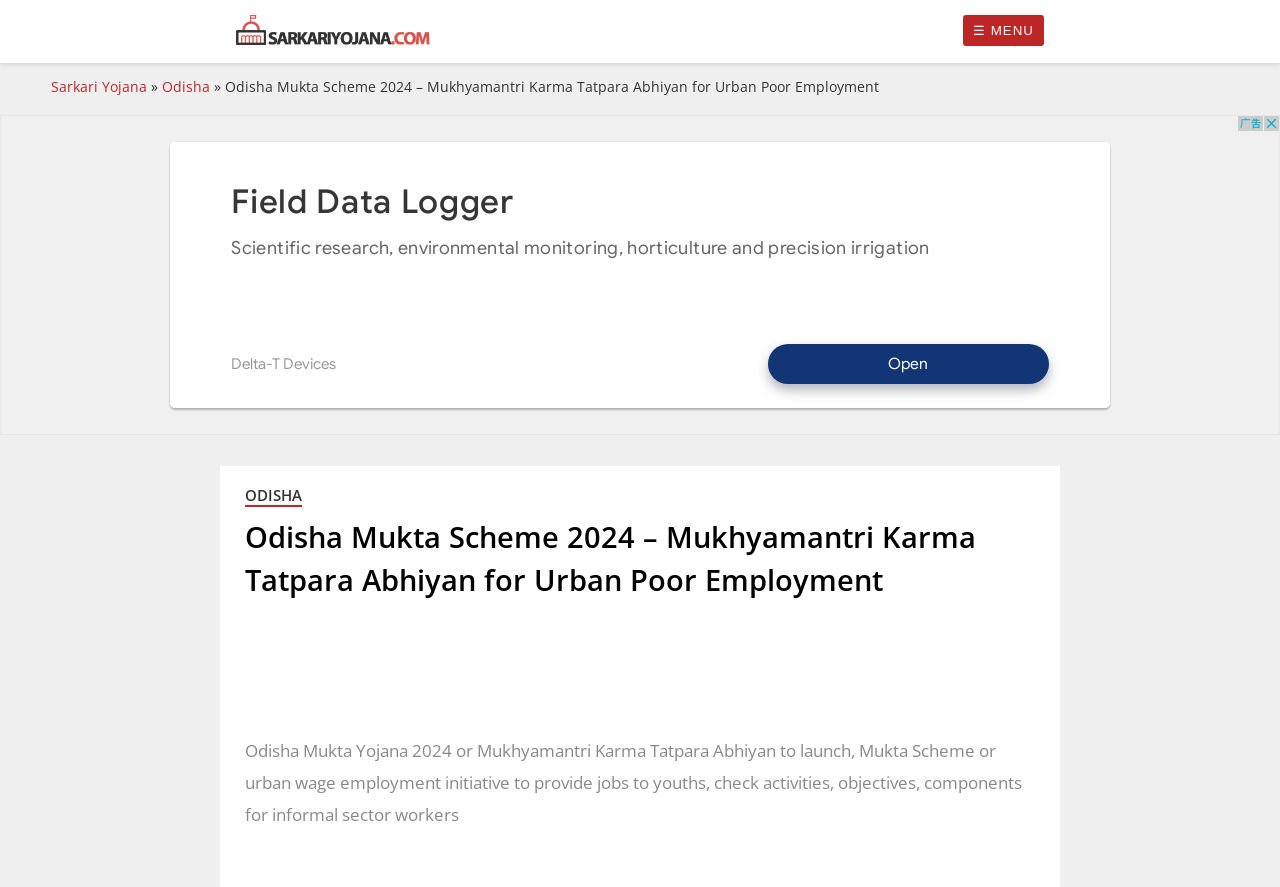What is the target sector of the scheme?
Refer to the image and answer the question using a single word or phrase.

Informal sector workers